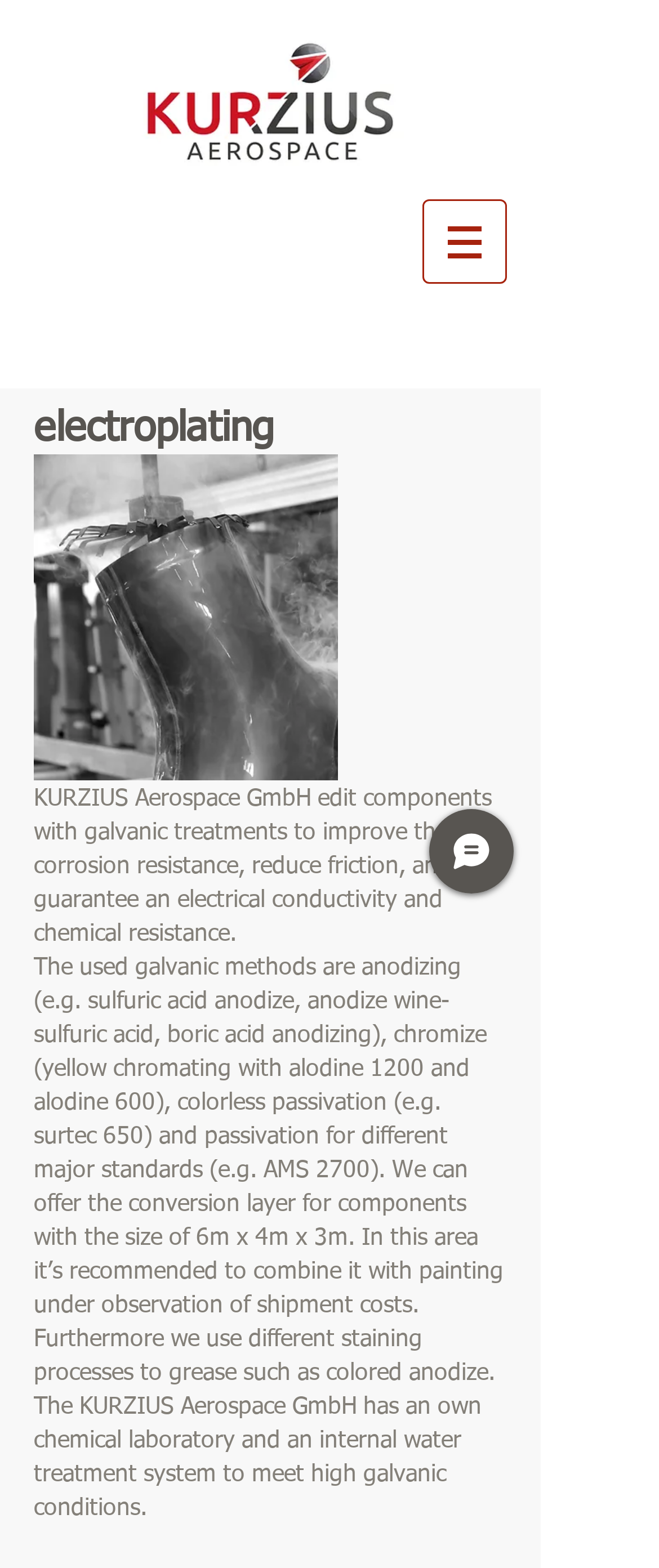What is the purpose of anodizing?
Answer the question with a single word or phrase derived from the image.

Improve corrosion resistance